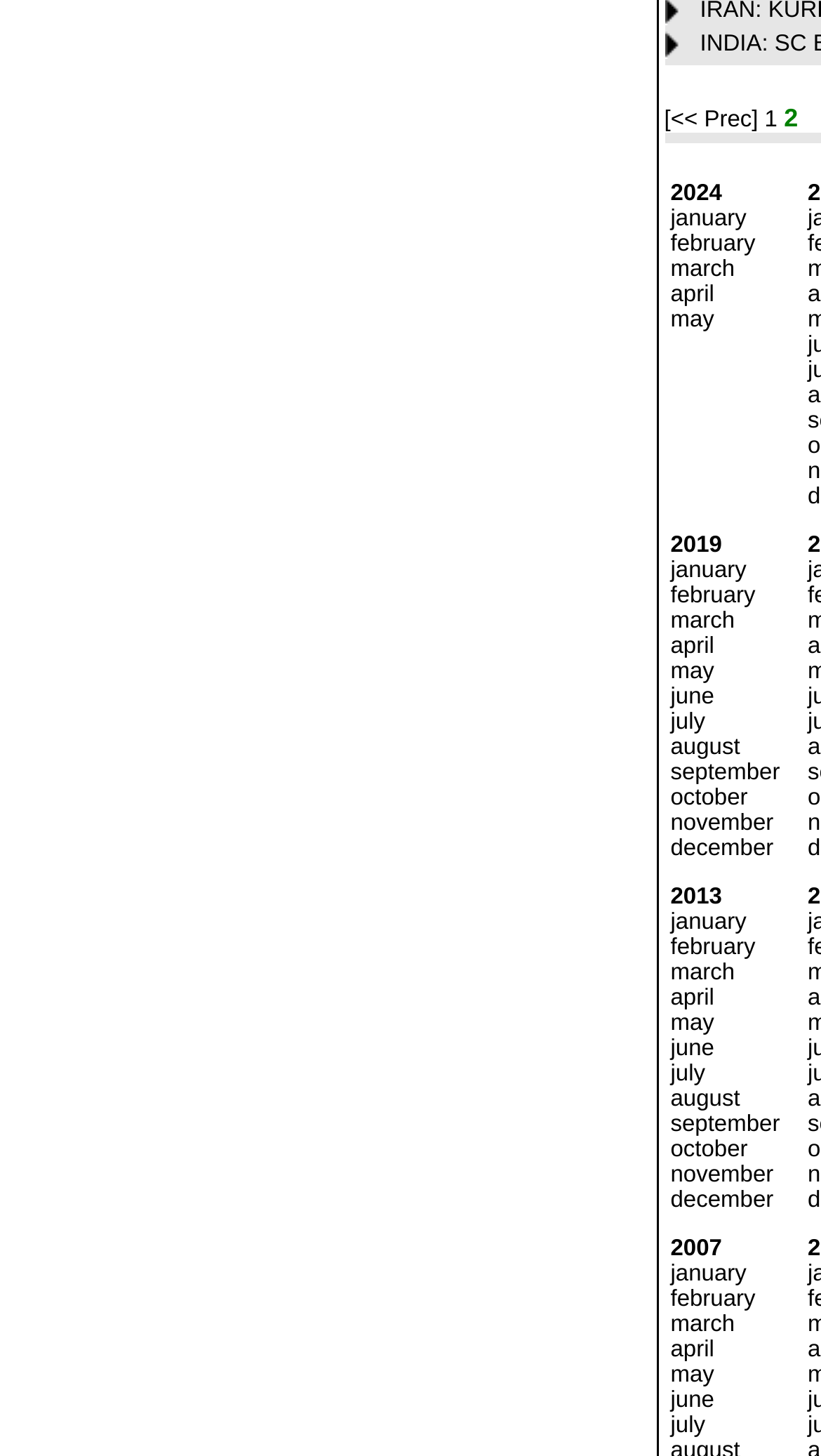What is the last month listed in the 2013 calendar?
From the image, respond using a single word or phrase.

December